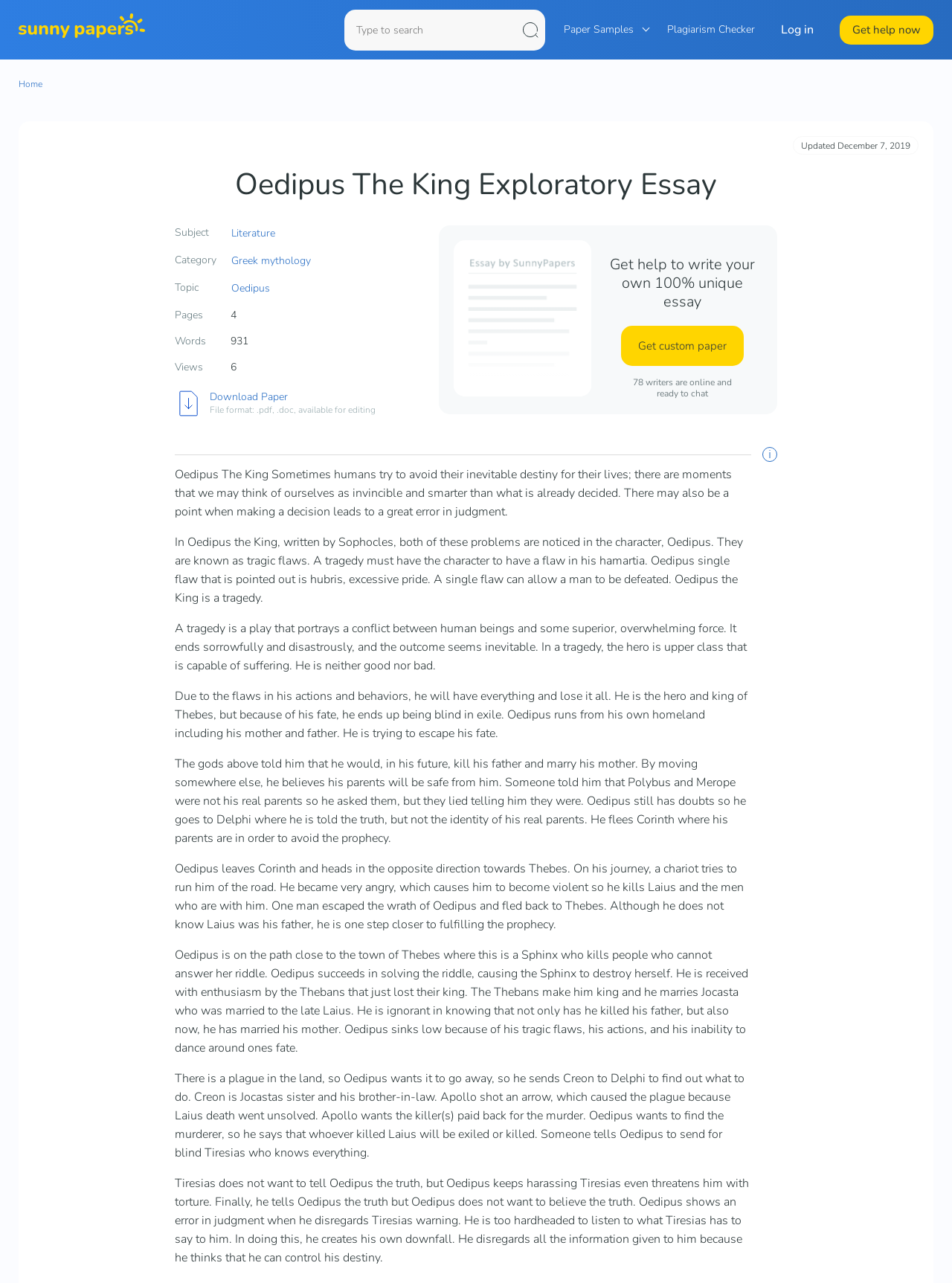What is the topic of the essay?
Please provide a full and detailed response to the question.

The topic of the essay can be inferred from the text, which discusses the character of Oedipus and his tragic flaws, as well as the plot of the play Oedipus the King.